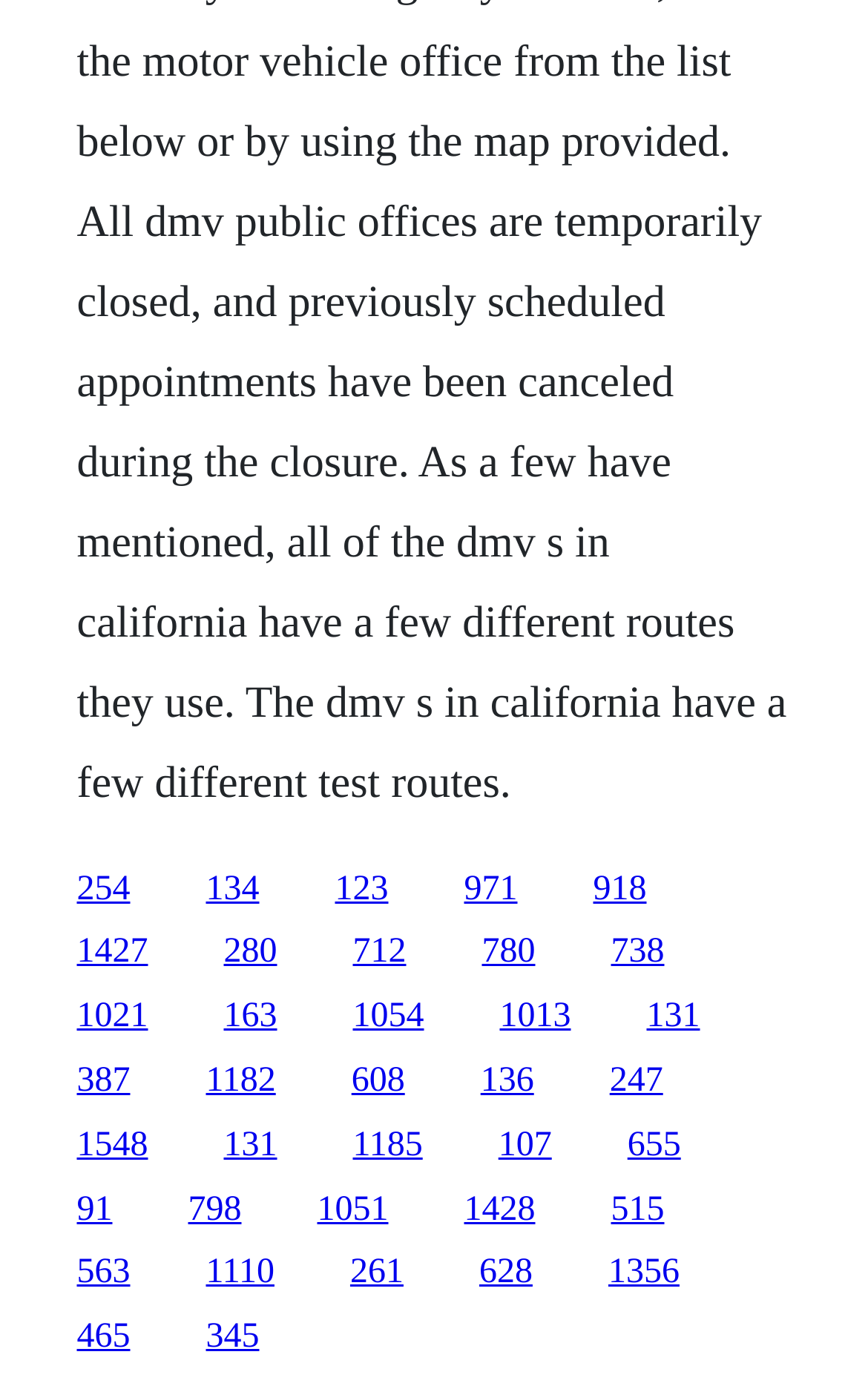Please specify the bounding box coordinates of the element that should be clicked to execute the given instruction: 'click the first link'. Ensure the coordinates are four float numbers between 0 and 1, expressed as [left, top, right, bottom].

[0.088, 0.626, 0.15, 0.653]